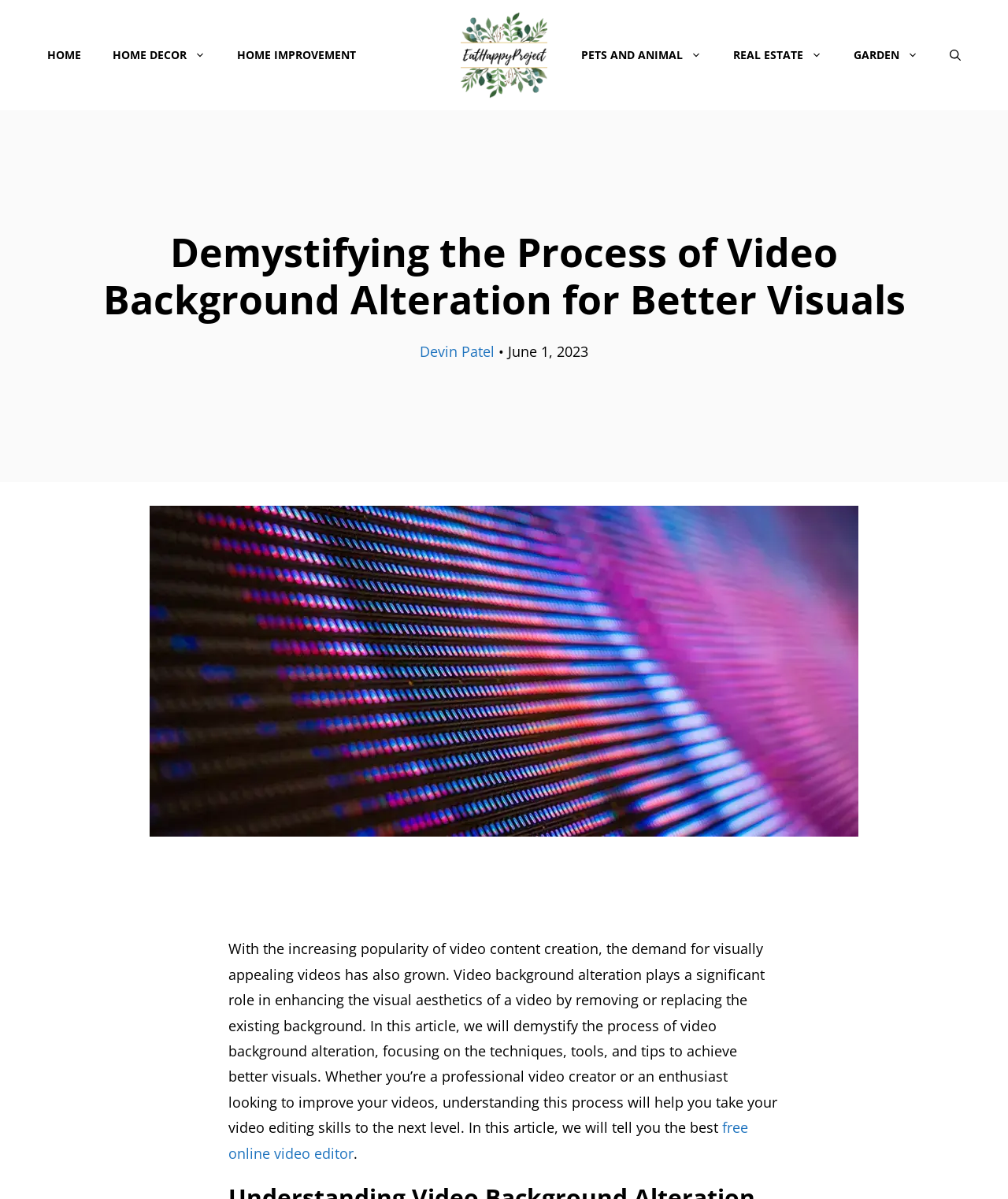Please provide a comprehensive answer to the question based on the screenshot: What is the date of the article?

The date of the article can be found by looking at the time element which contains the static text 'June 1, 2023'.